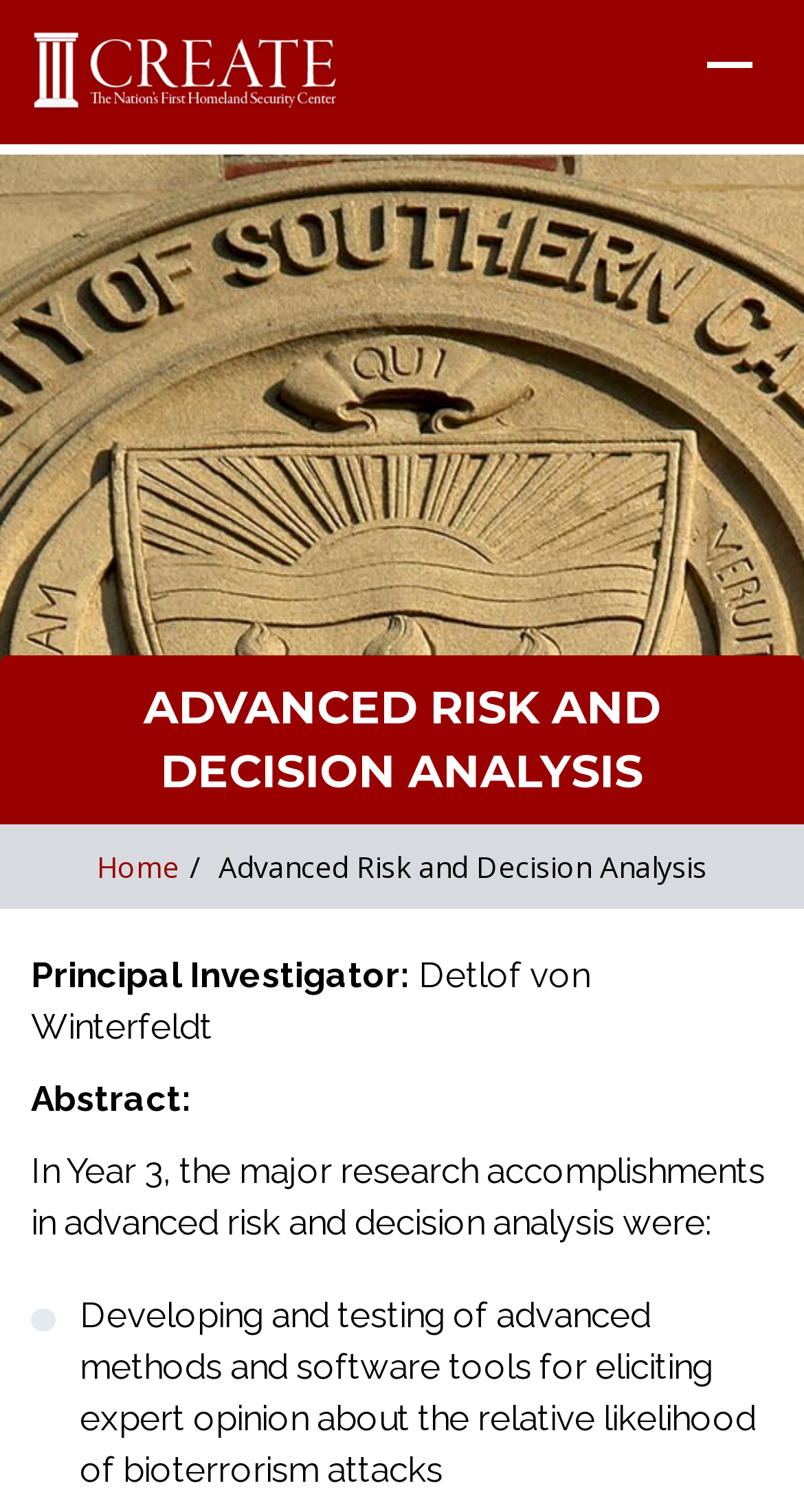What is the year mentioned in the research accomplishment?
Please use the image to provide an in-depth answer to the question.

I found the answer by reading the text under the 'Abstract:' label, which mentions 'In Year 3, the major research accomplishments...'.